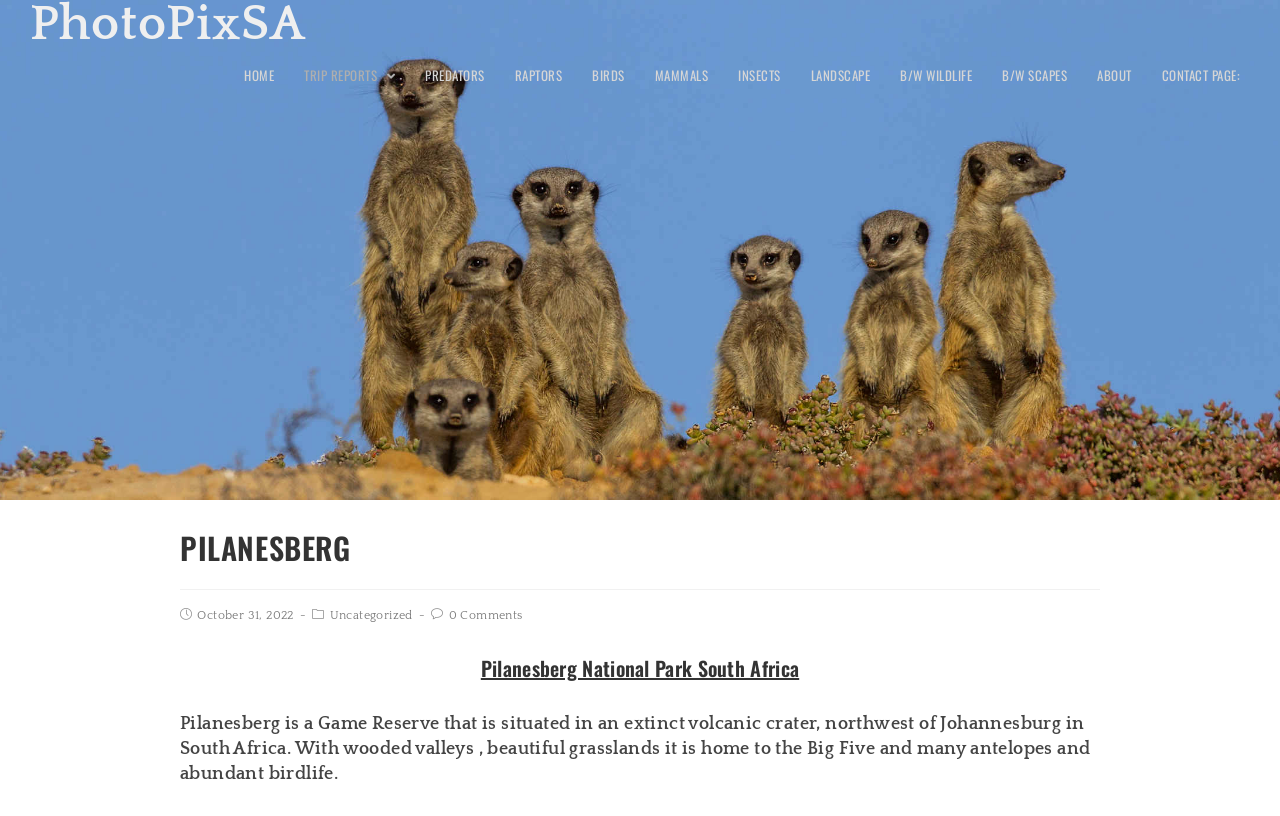Please identify the bounding box coordinates of the region to click in order to complete the given instruction: "view uncategorized posts". The coordinates should be four float numbers between 0 and 1, i.e., [left, top, right, bottom].

[0.258, 0.746, 0.323, 0.762]